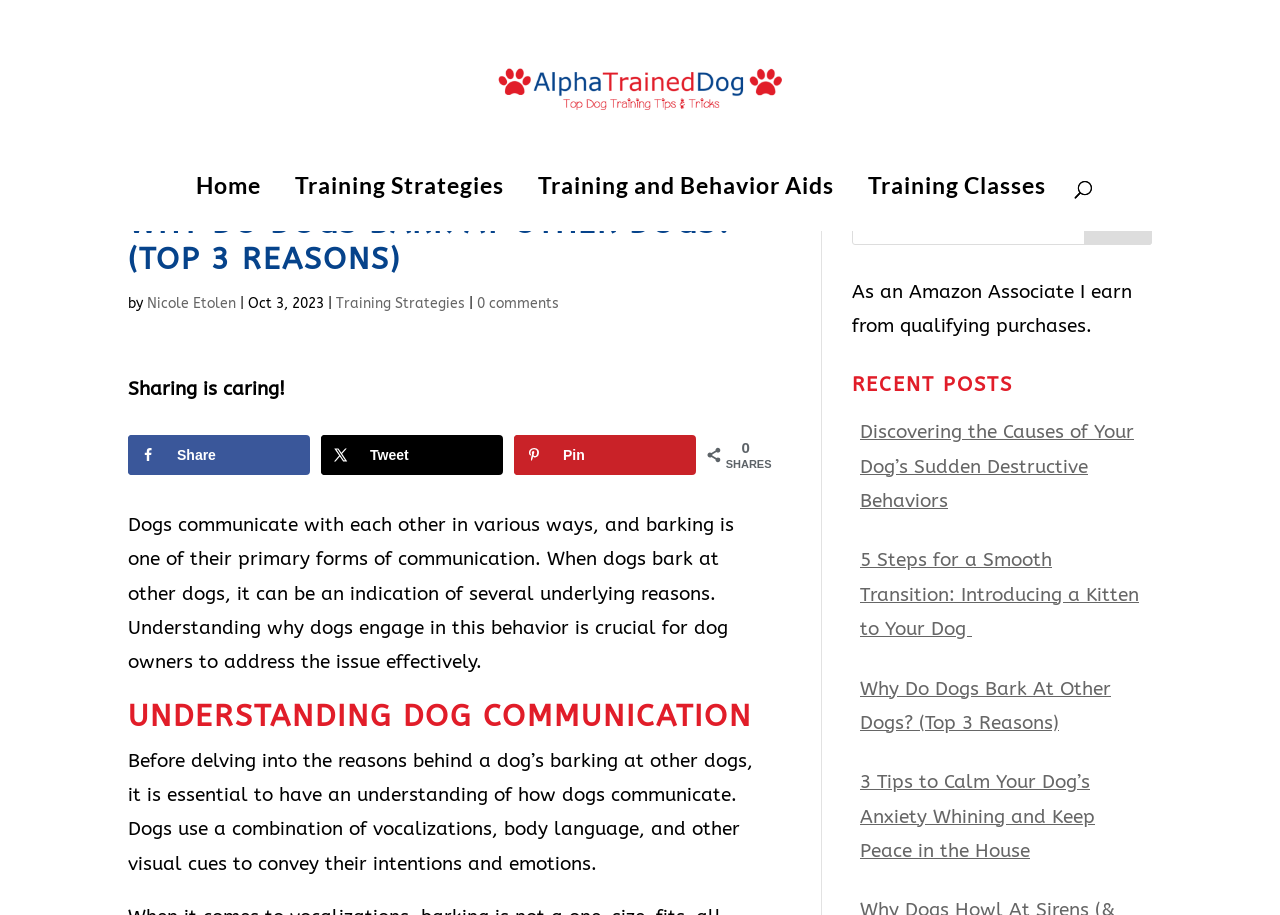Please find the bounding box coordinates of the element that you should click to achieve the following instruction: "View recent posts". The coordinates should be presented as four float numbers between 0 and 1: [left, top, right, bottom].

[0.666, 0.408, 0.9, 0.445]